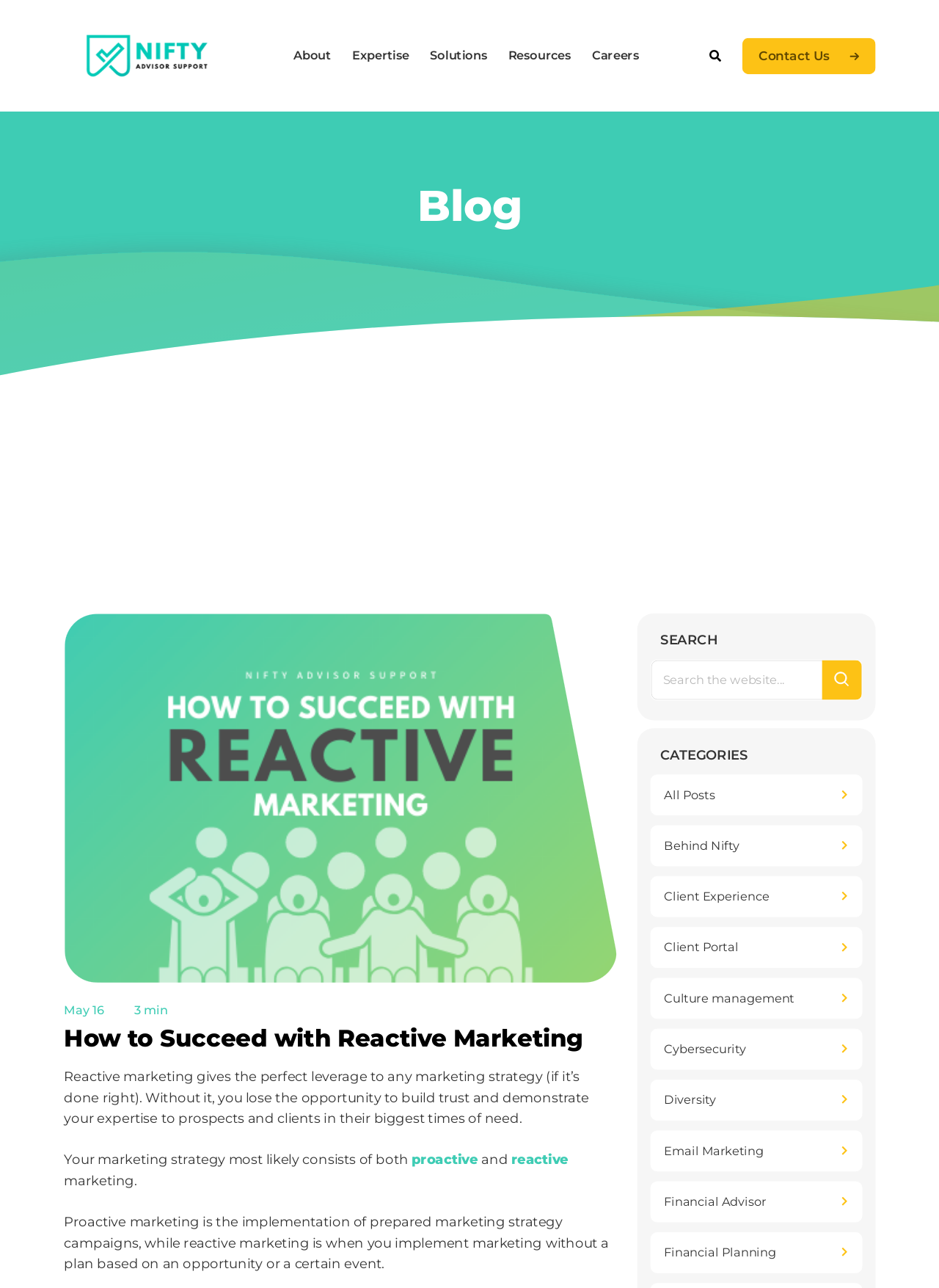Use a single word or phrase to answer the question: 
What is the purpose of the search bar?

To search the website